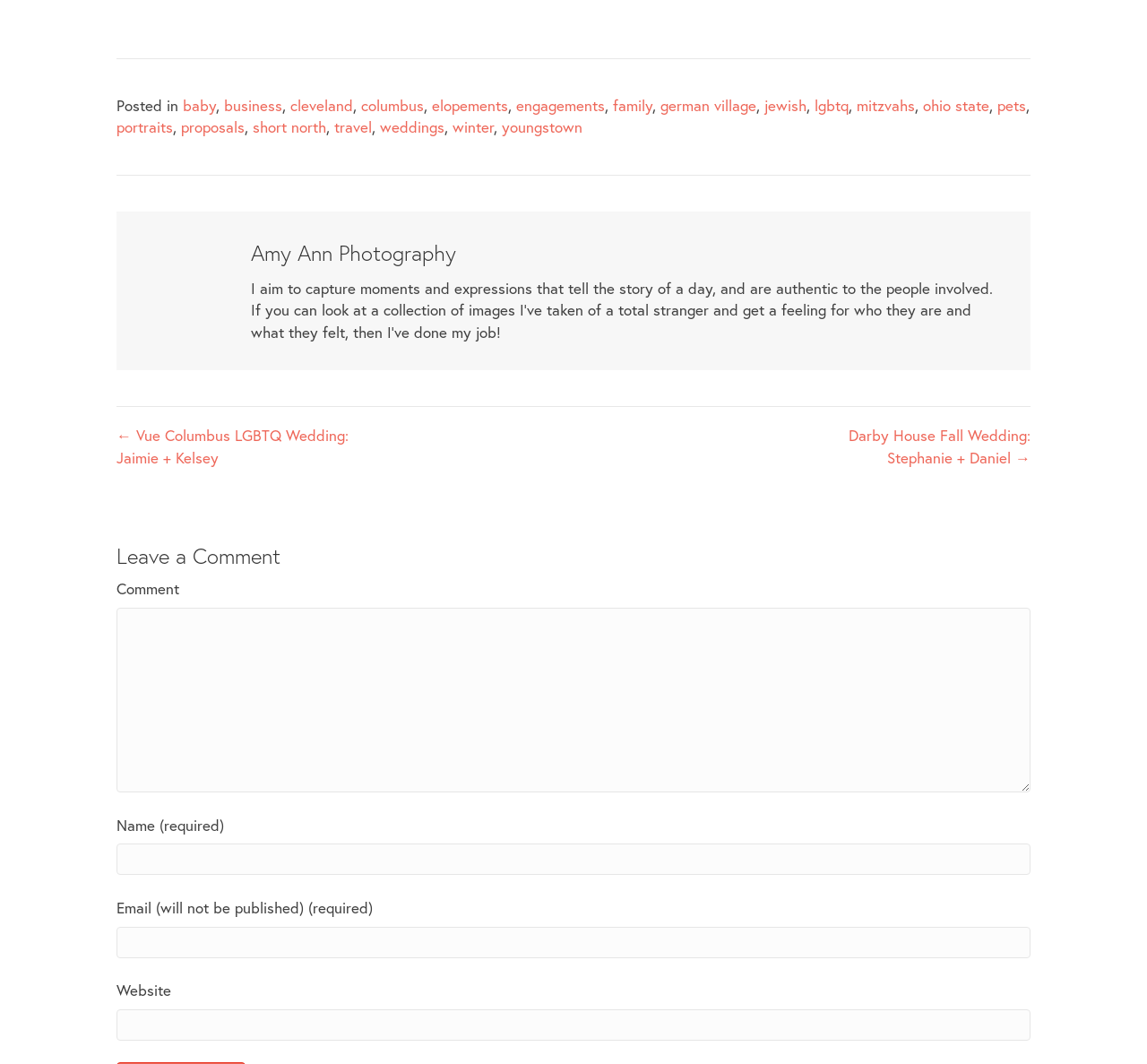Determine the bounding box coordinates of the element that should be clicked to execute the following command: "Click on the 'baby' link".

[0.159, 0.089, 0.188, 0.108]